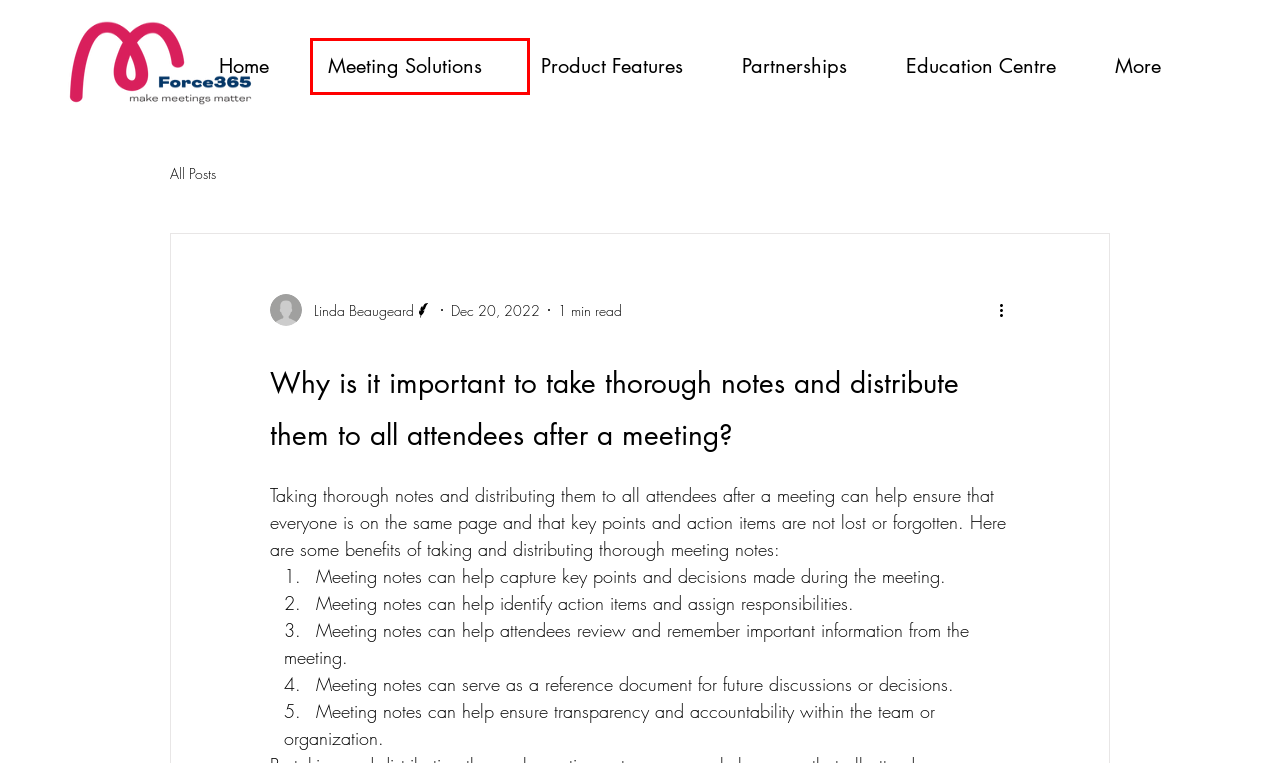Given a screenshot of a webpage featuring a red bounding box, identify the best matching webpage description for the new page after the element within the red box is clicked. Here are the options:
A. How can you ensure people are not multitasking in a meeting but are engaged and contributing?
B. Best Meeting Software, Meeting Management - mForce365
C. Contact | mForce365 | Make Meetings Matter
D. Product Features | mForce365 for true meeting collaboration
E. How can you encourage open and honest communication in meetings?
F. Partnerships | Channel | Reseller | Direct Slaes | mForce365
G. Meeting Solutions, Web Conference Video Conference Remote - mForce365
H. Announcements | mForce365 | Blog | Press release

G